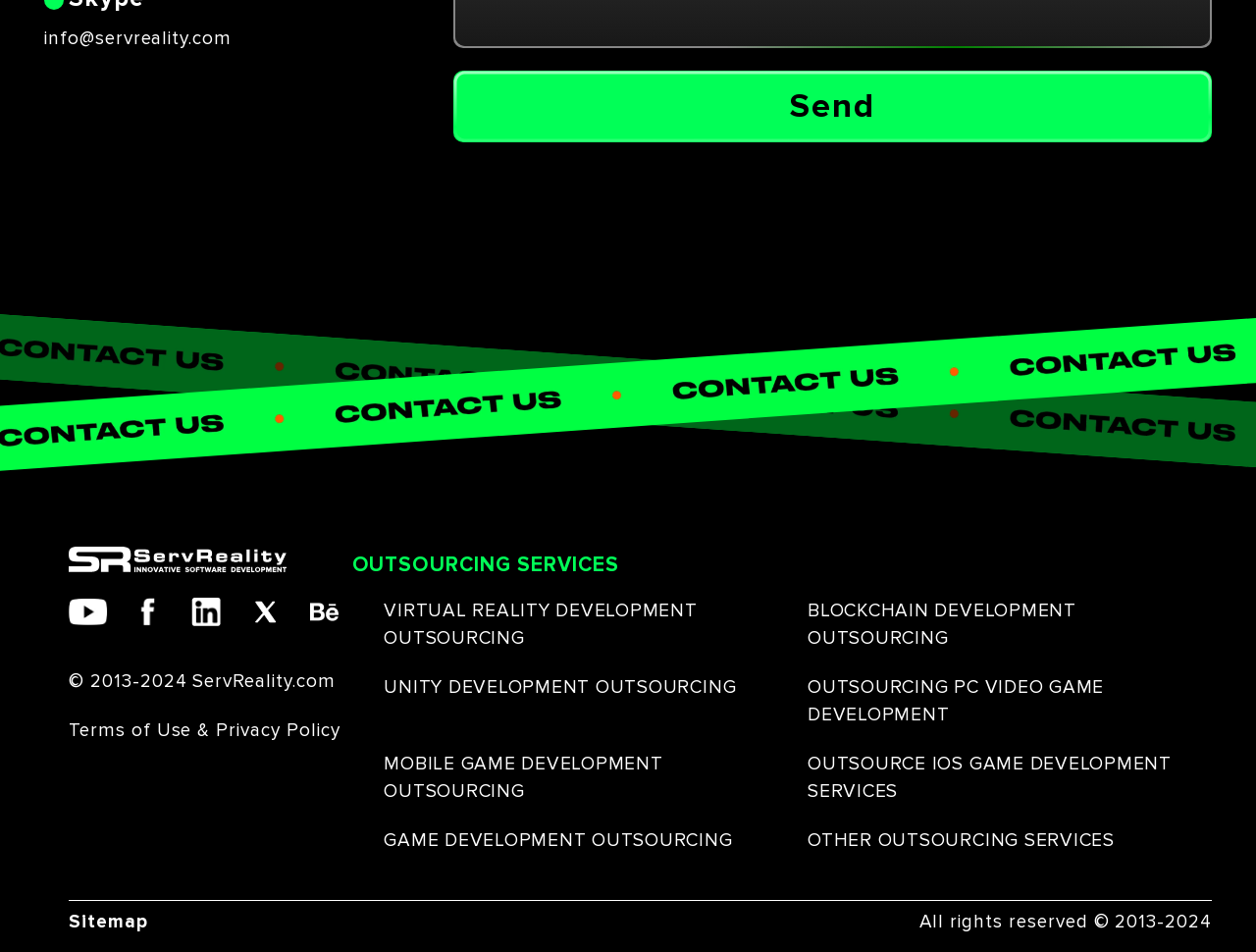How many links are in the footer section?
Please respond to the question with as much detail as possible.

The footer section of the webpage contains three links: 'Terms of Use & Privacy Policy', 'Sitemap', and another link with the company name and copyright information.